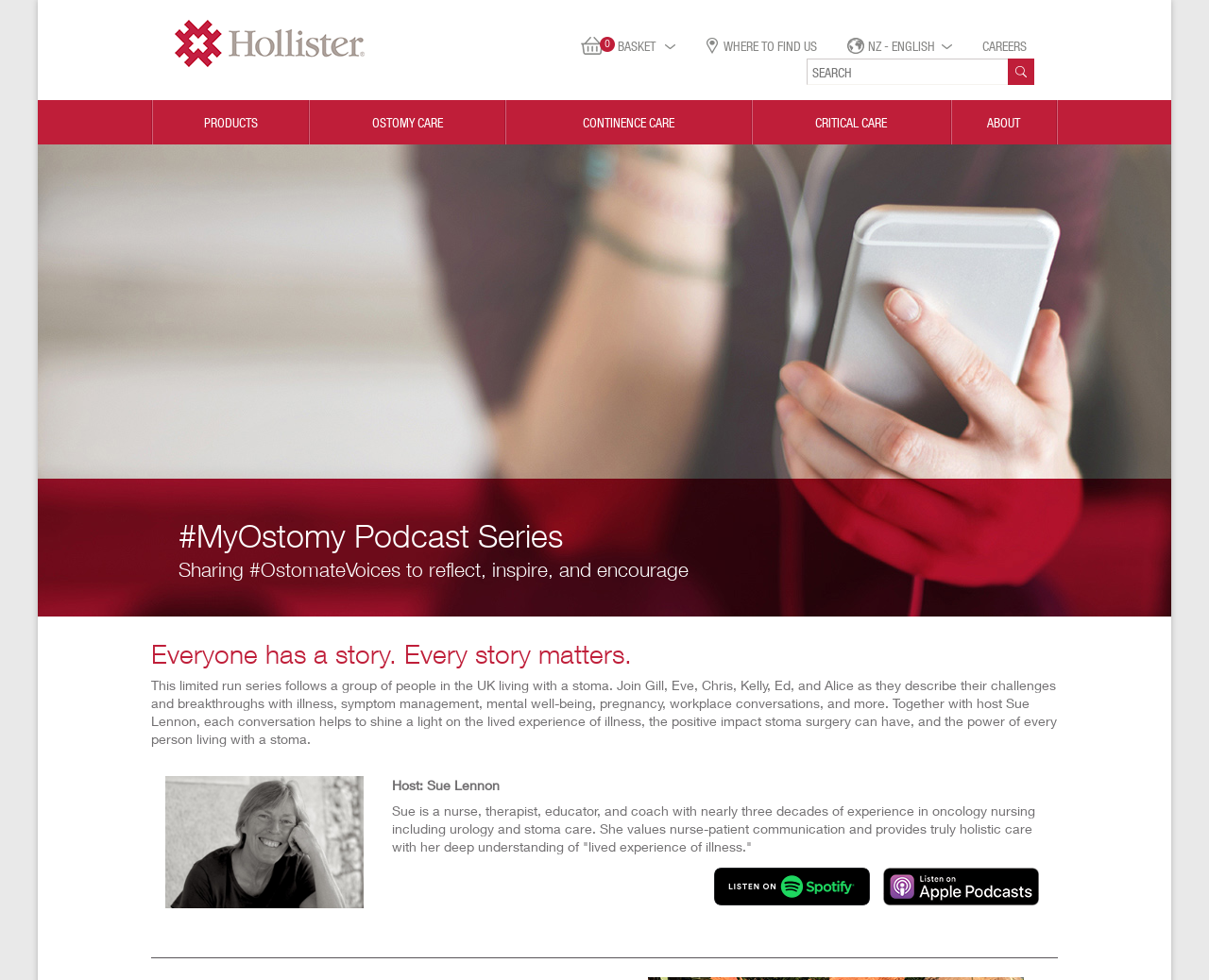What is the purpose of the podcast series?
Answer the question in as much detail as possible.

I found the answer by reading the StaticText element that describes the podcast series, which mentions that it helps to shine a light on the lived experience of illness.